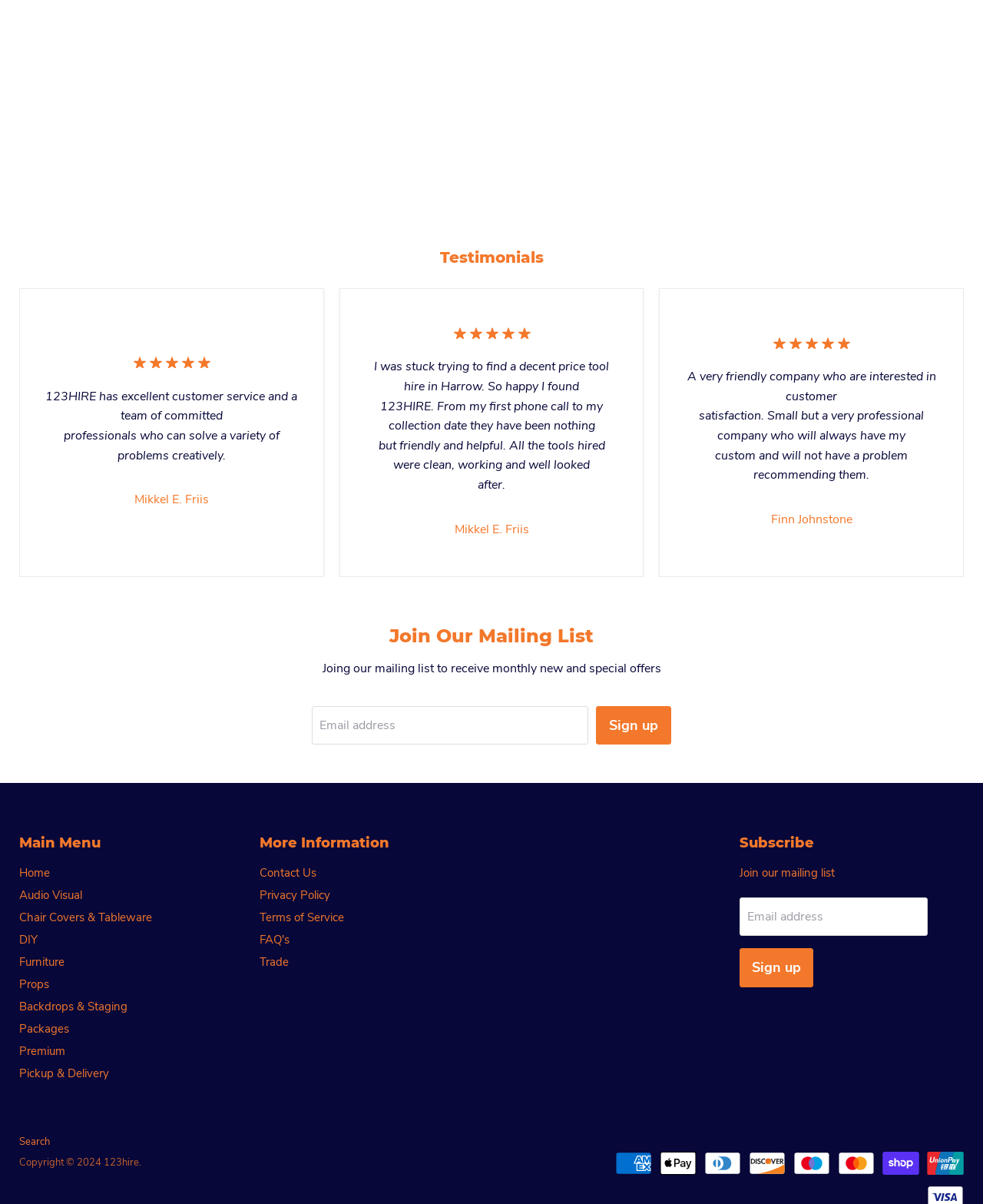What is the name of the person who wrote the first testimonial?
Kindly offer a comprehensive and detailed response to the question.

I found the name of the person who wrote the first testimonial by looking at the static text element that contains the name of the person who wrote the testimonial. The first testimonial is written by Mikkel E. Friis.